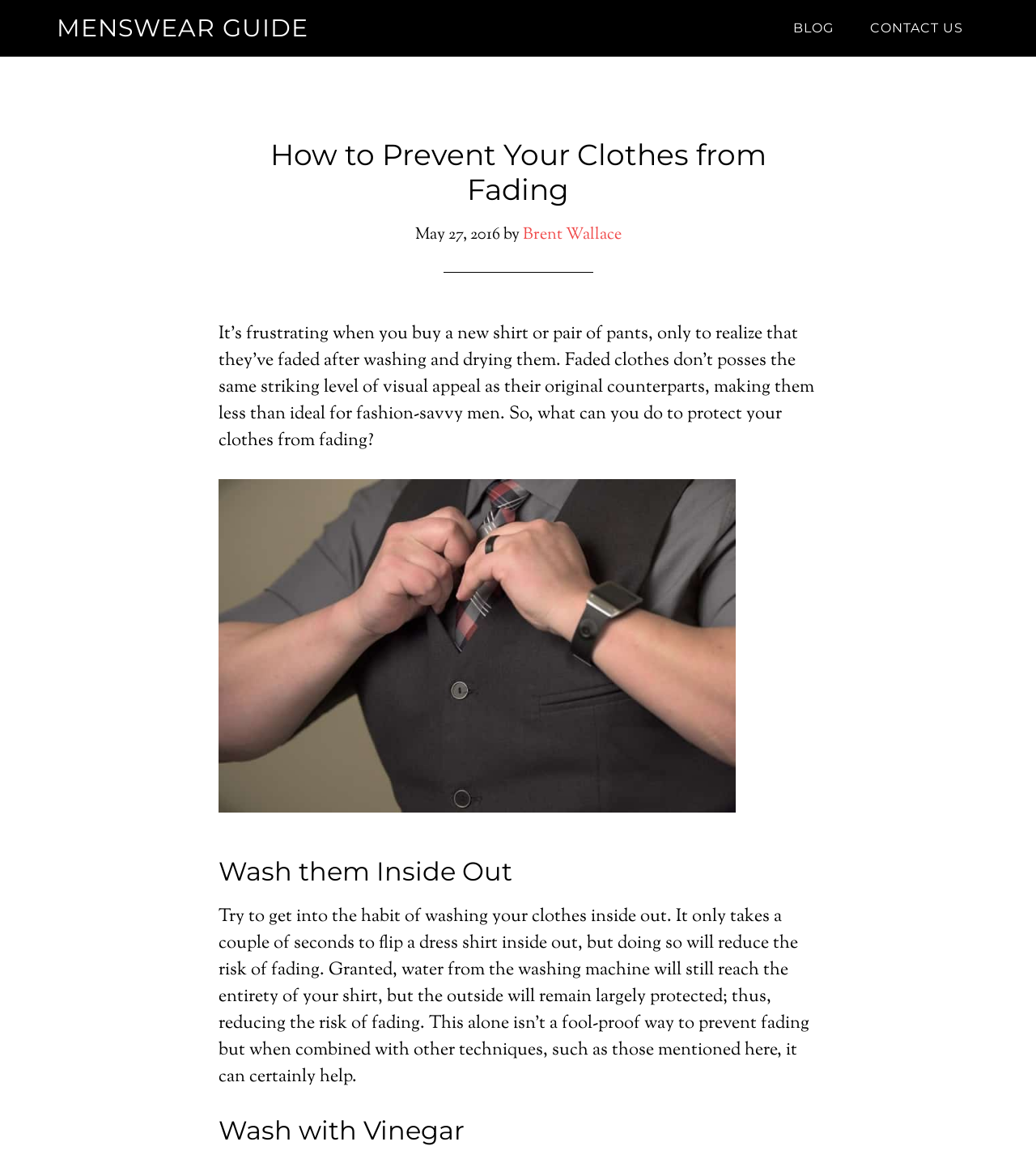Observe the image and answer the following question in detail: What is the first method to prevent clothes from fading?

The first method to prevent clothes from fading is mentioned in the article as 'Wash them Inside Out'. This is stated in a heading element, which is a child of the main content section. The detailed explanation of this method is provided in the static text element that follows the heading.